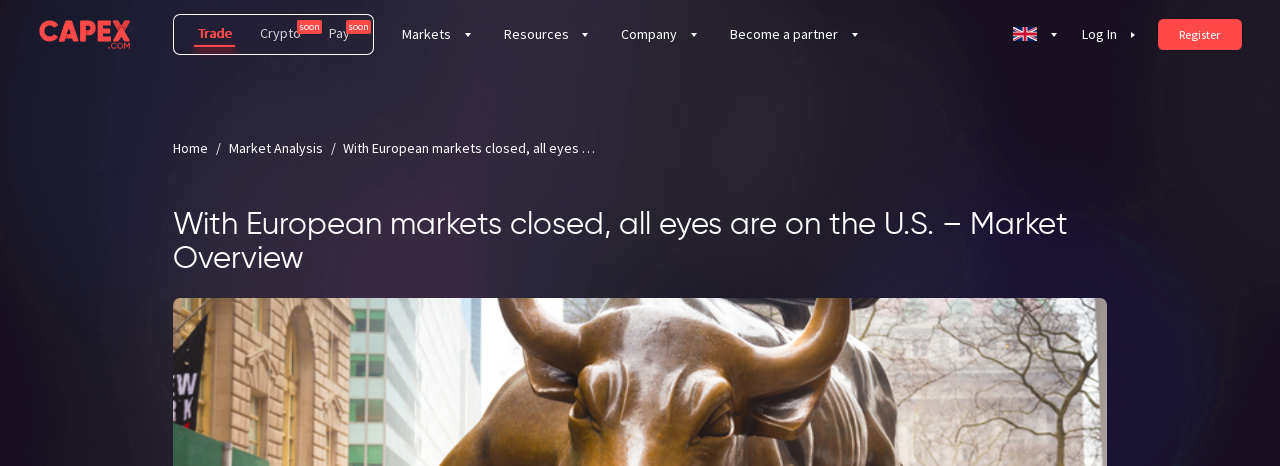Answer the question briefly using a single word or phrase: 
What is the tone of the webpage design?

Professional